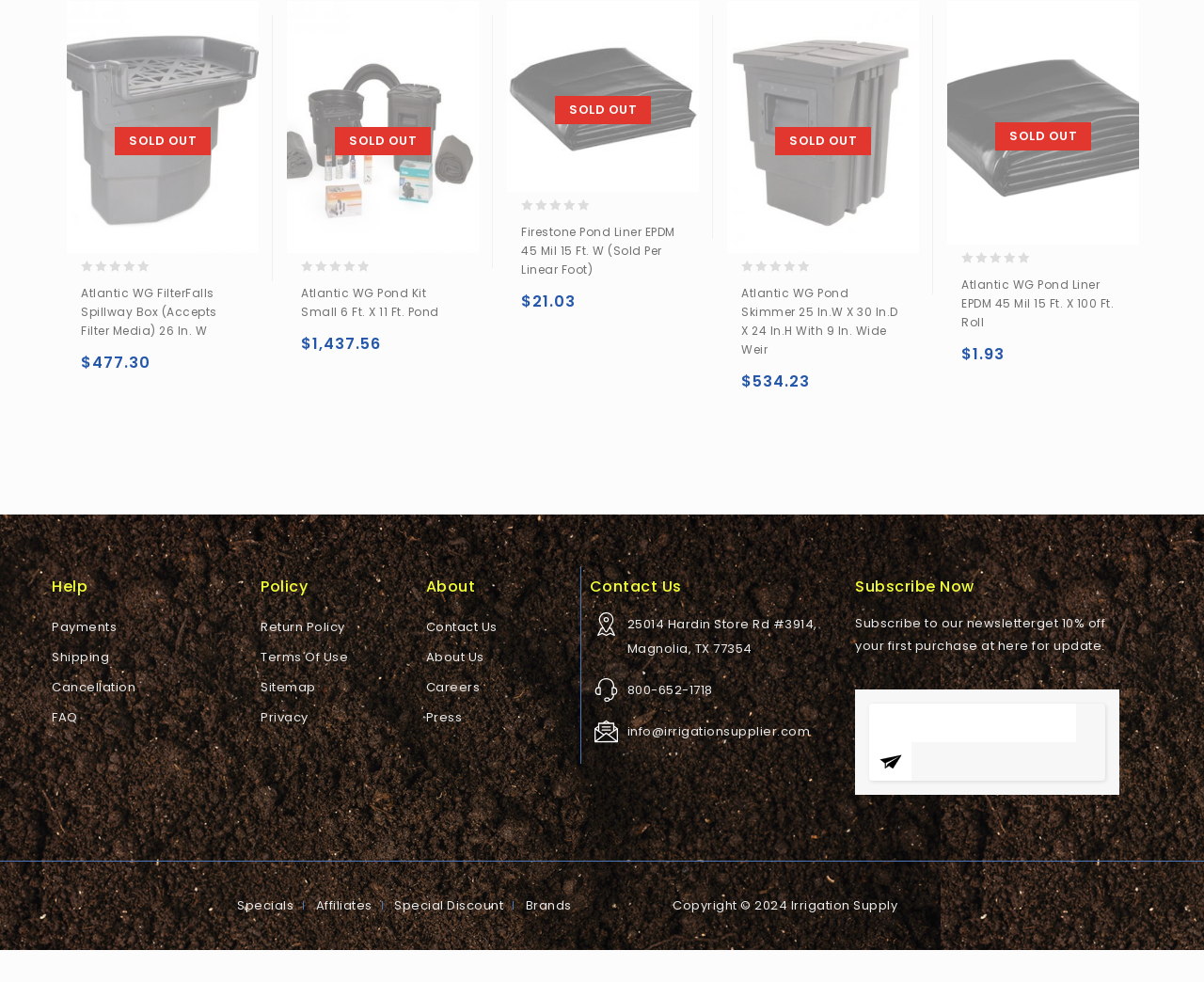Identify the bounding box coordinates for the element you need to click to achieve the following task: "Read more about 'Atlantic WG FilterFalls Spillway Box (Accepts Filter Media) 26 in. W'". The coordinates must be four float values ranging from 0 to 1, formatted as [left, top, right, bottom].

[0.069, 0.361, 0.096, 0.395]